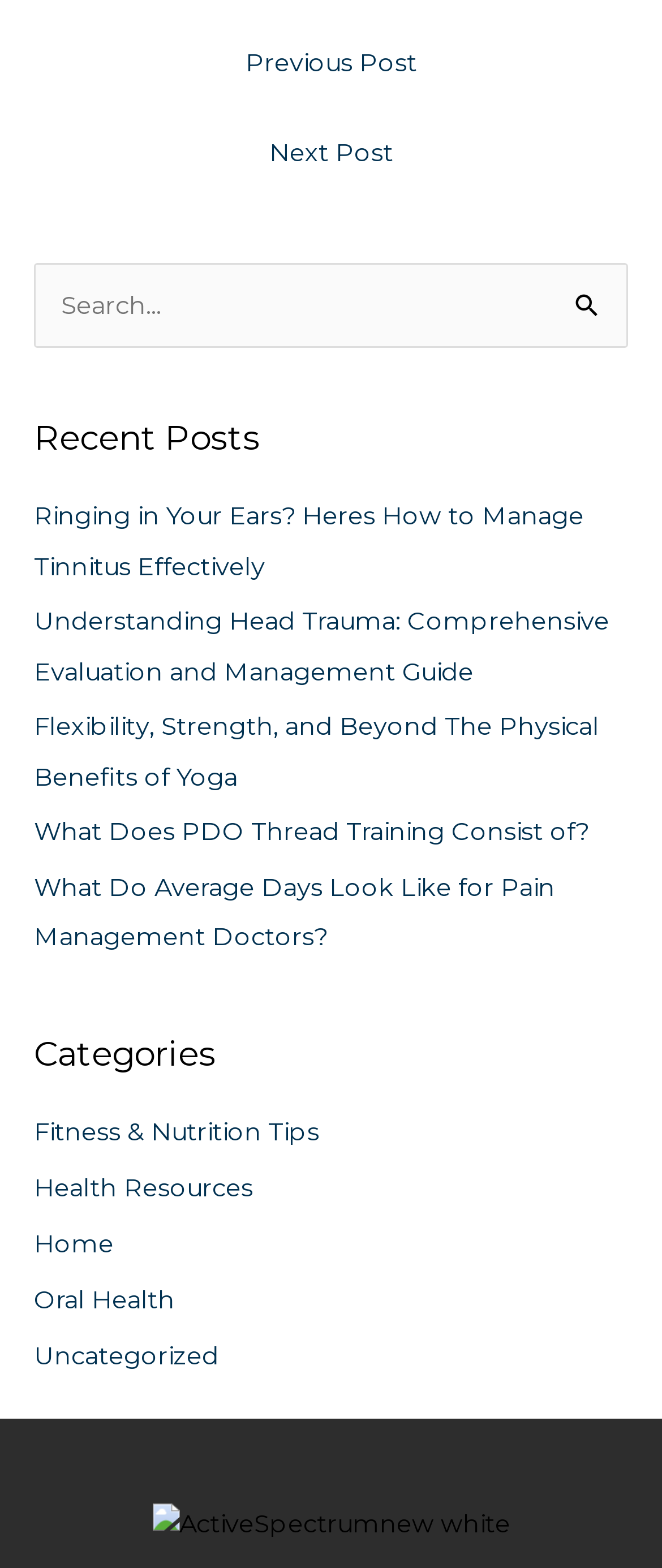Can you pinpoint the bounding box coordinates for the clickable element required for this instruction: "Click on the 'Fitness & Nutrition Tips' category"? The coordinates should be four float numbers between 0 and 1, i.e., [left, top, right, bottom].

[0.051, 0.712, 0.482, 0.732]